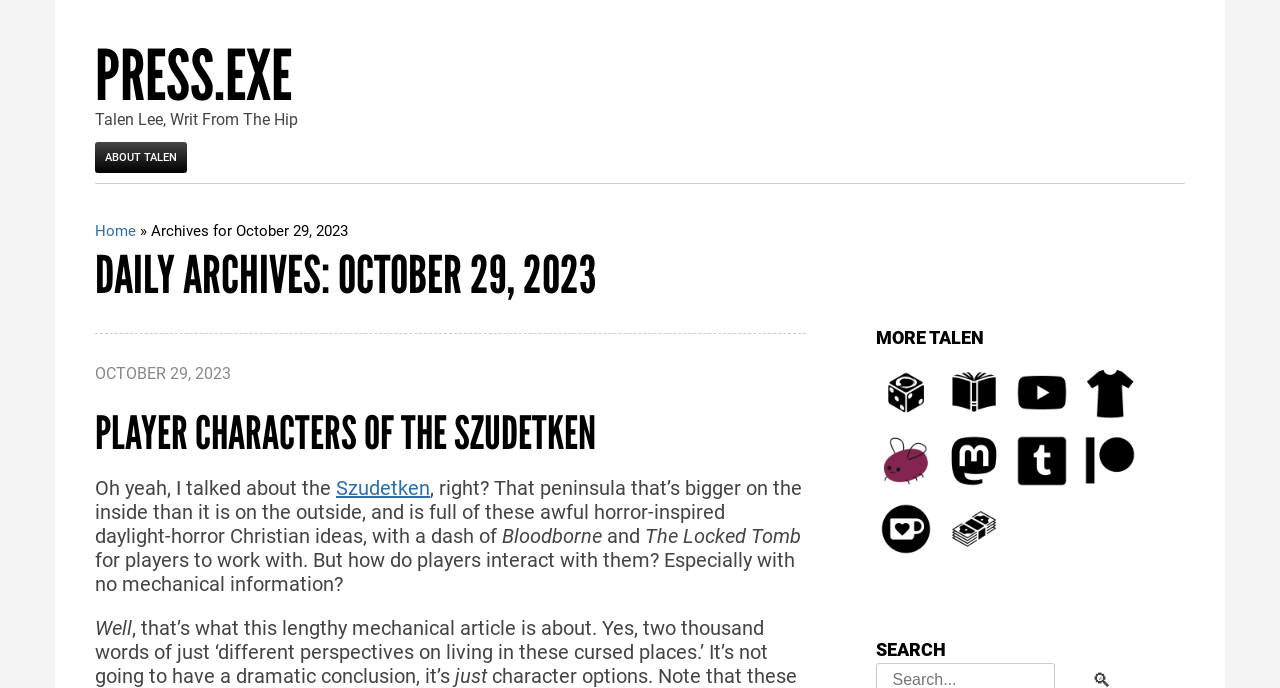Please determine the bounding box coordinates of the element's region to click for the following instruction: "Go to the Home page".

[0.074, 0.323, 0.106, 0.349]